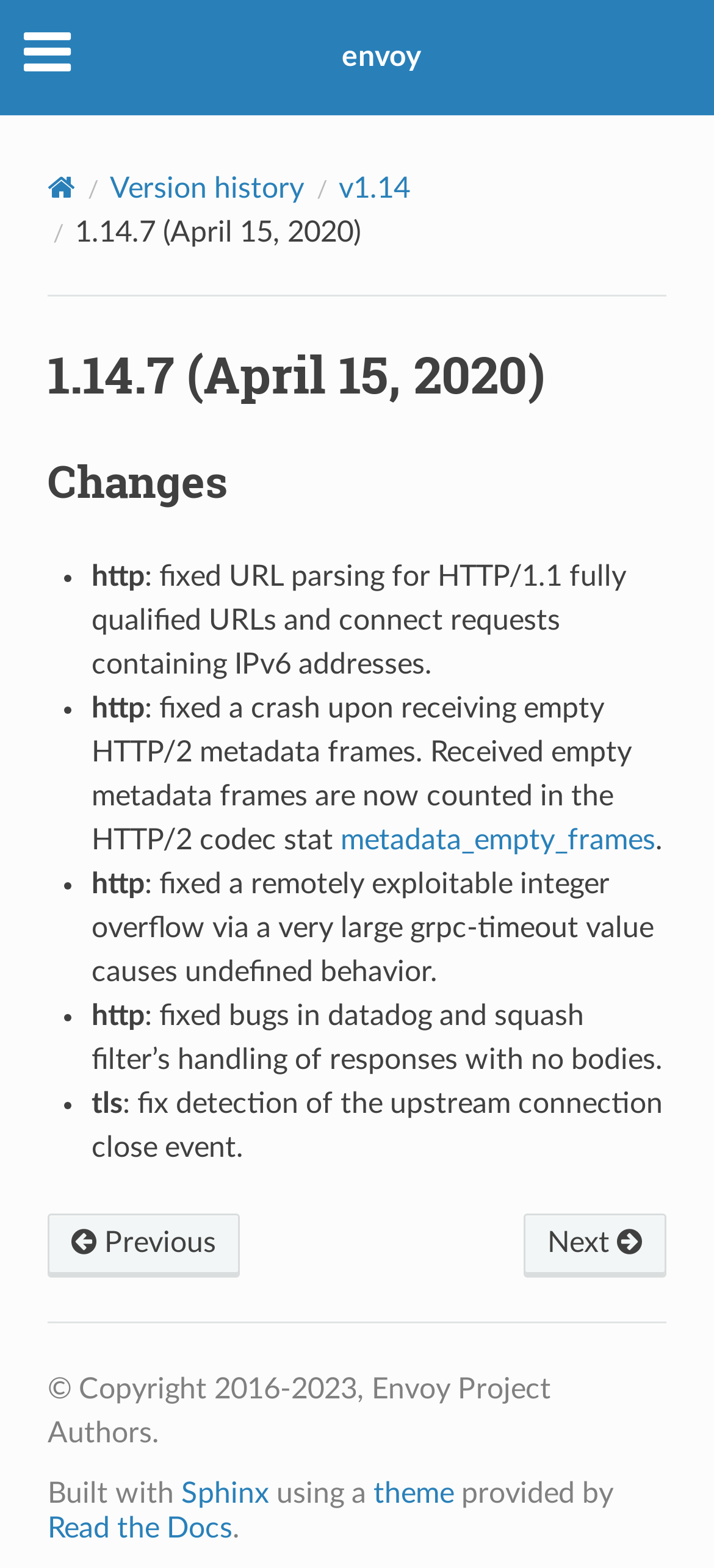Based on the description "Read the Docs", find the bounding box of the specified UI element.

[0.066, 0.965, 0.325, 0.984]